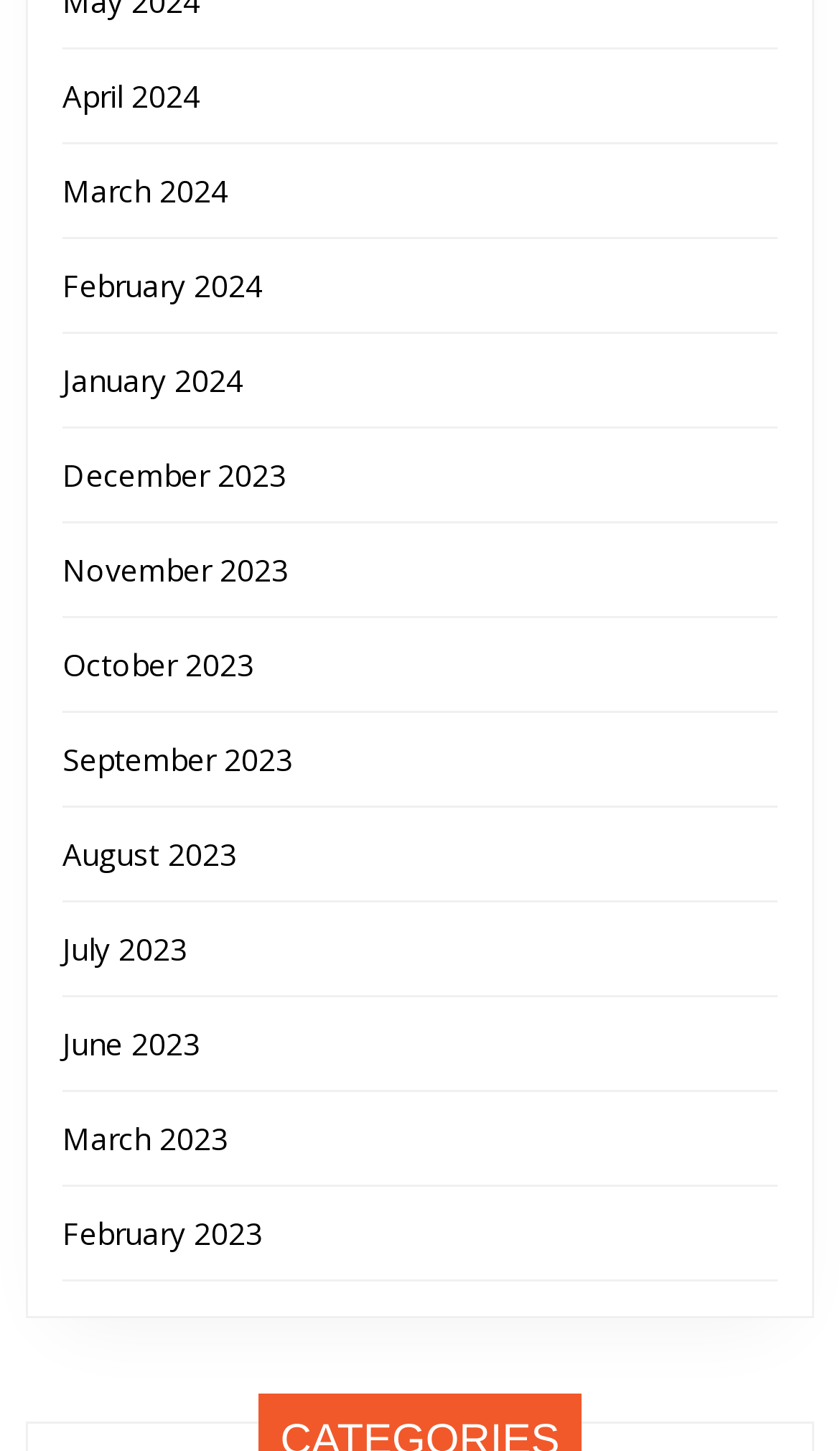How many months are listed?
Please answer the question with as much detail and depth as you can.

I counted the number of links on the webpage, and there are 12 links, each representing a month from 2023 and 2024.